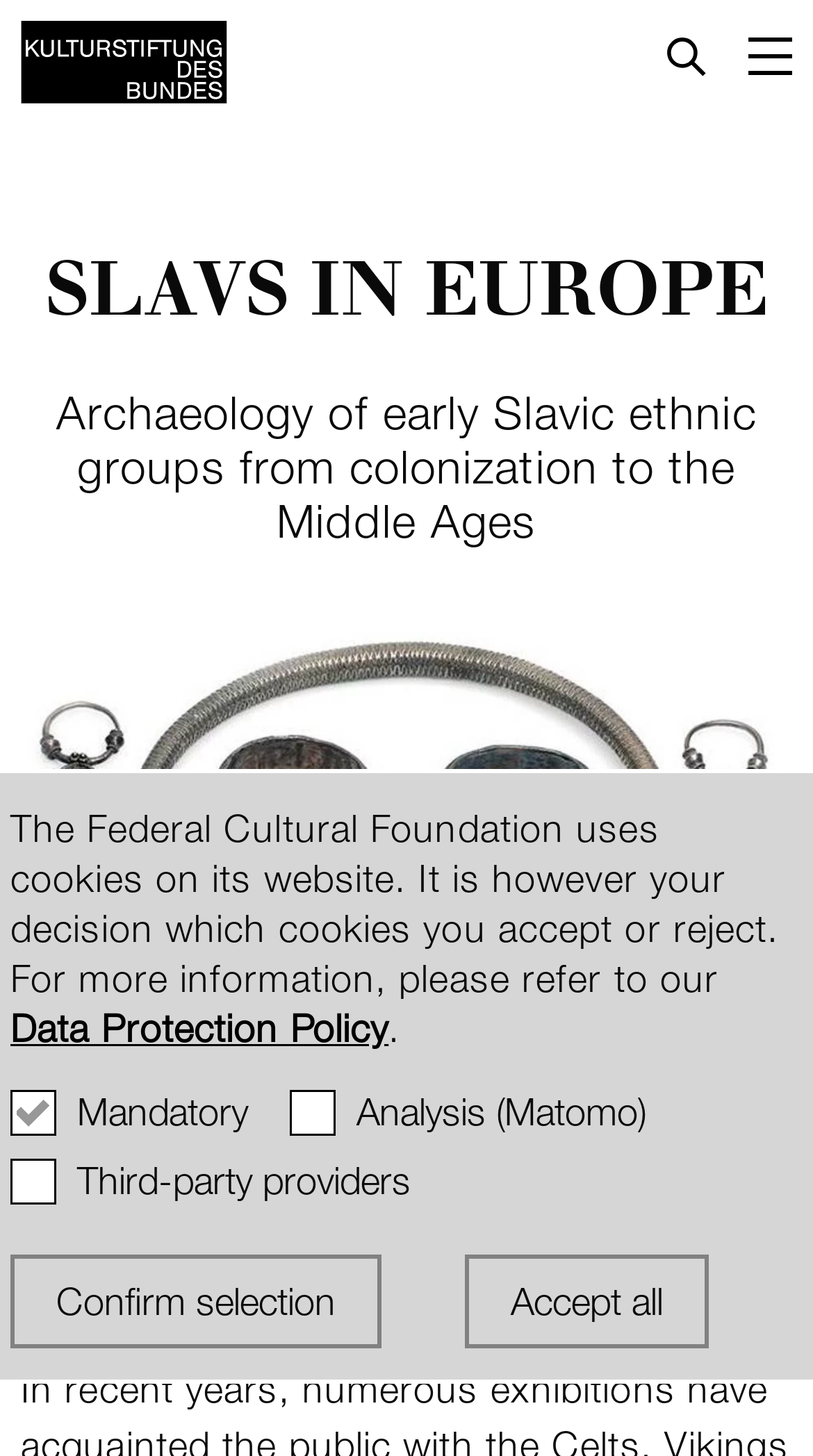Using the format (top-left x, top-left y, bottom-right x, bottom-right y), and given the element description, identify the bounding box coordinates within the screenshot: Data Protection Policy

[0.013, 0.691, 0.478, 0.722]